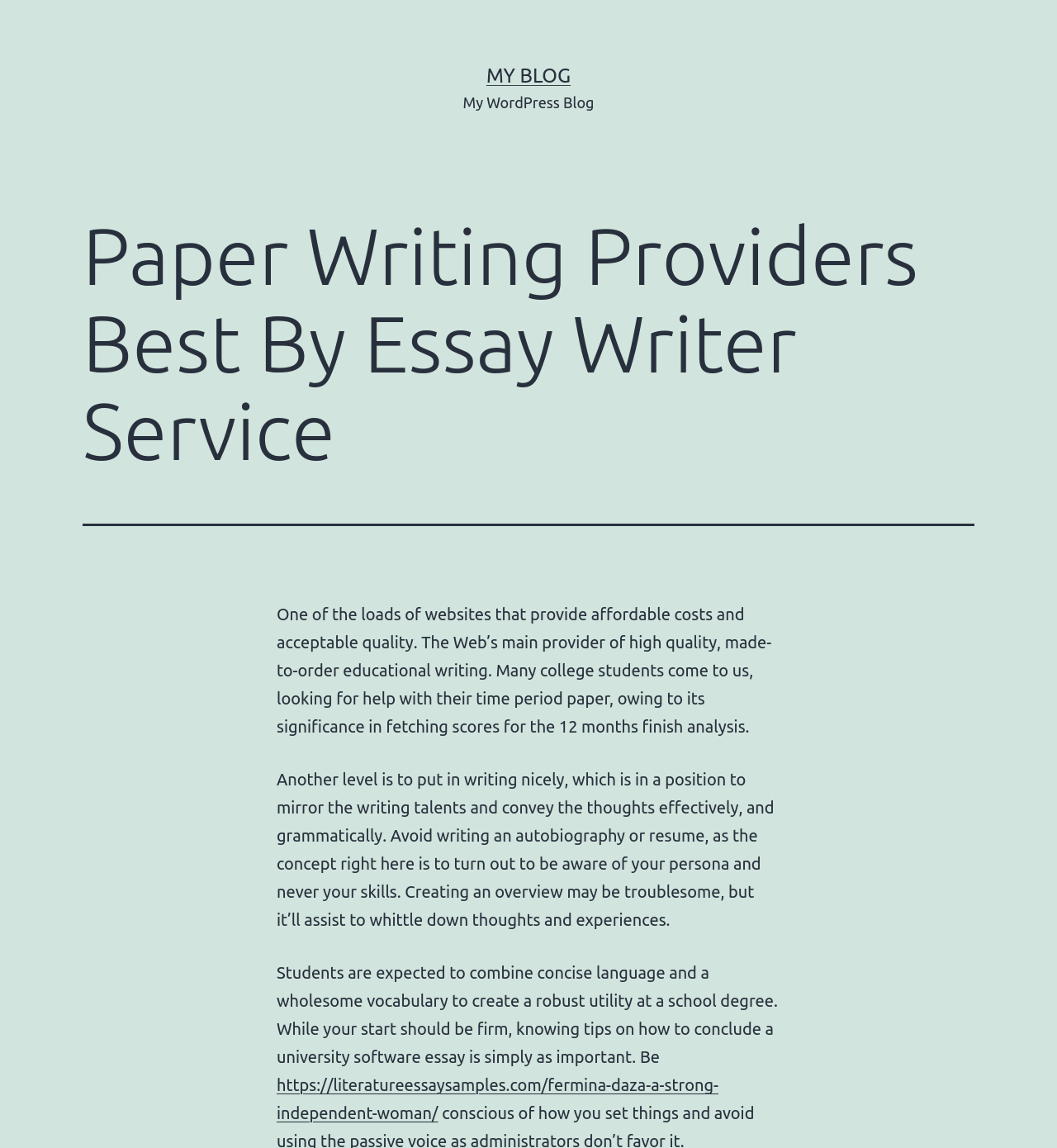What is the main provider of high quality educational writing?
Can you give a detailed and elaborate answer to the question?

According to the StaticText element with bounding box coordinates [0.262, 0.527, 0.73, 0.641], the main provider of high quality educational writing is mentioned as 'The Web'.